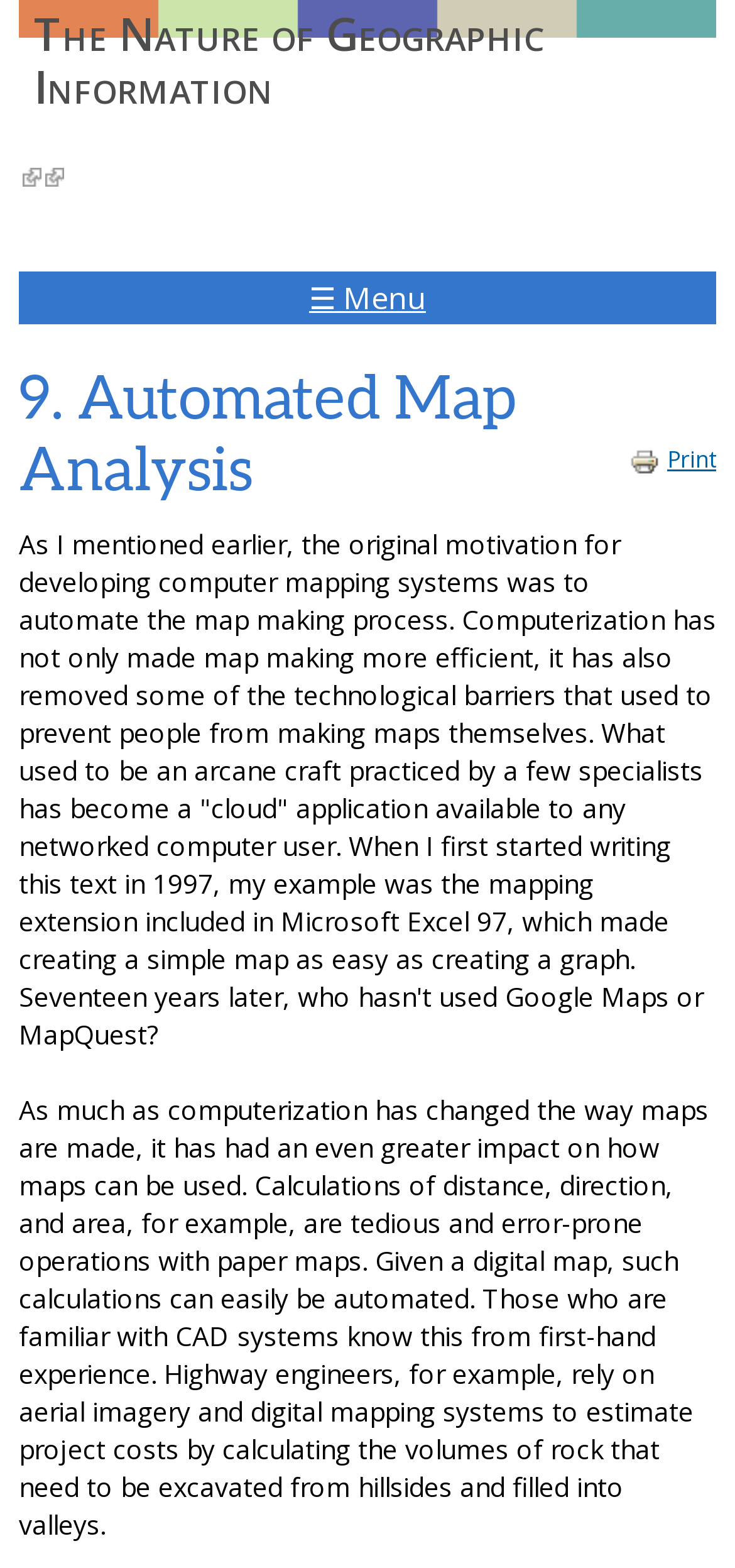Provide a one-word or short-phrase answer to the question:
What was the original motivation for developing computer mapping systems?

To automate map making